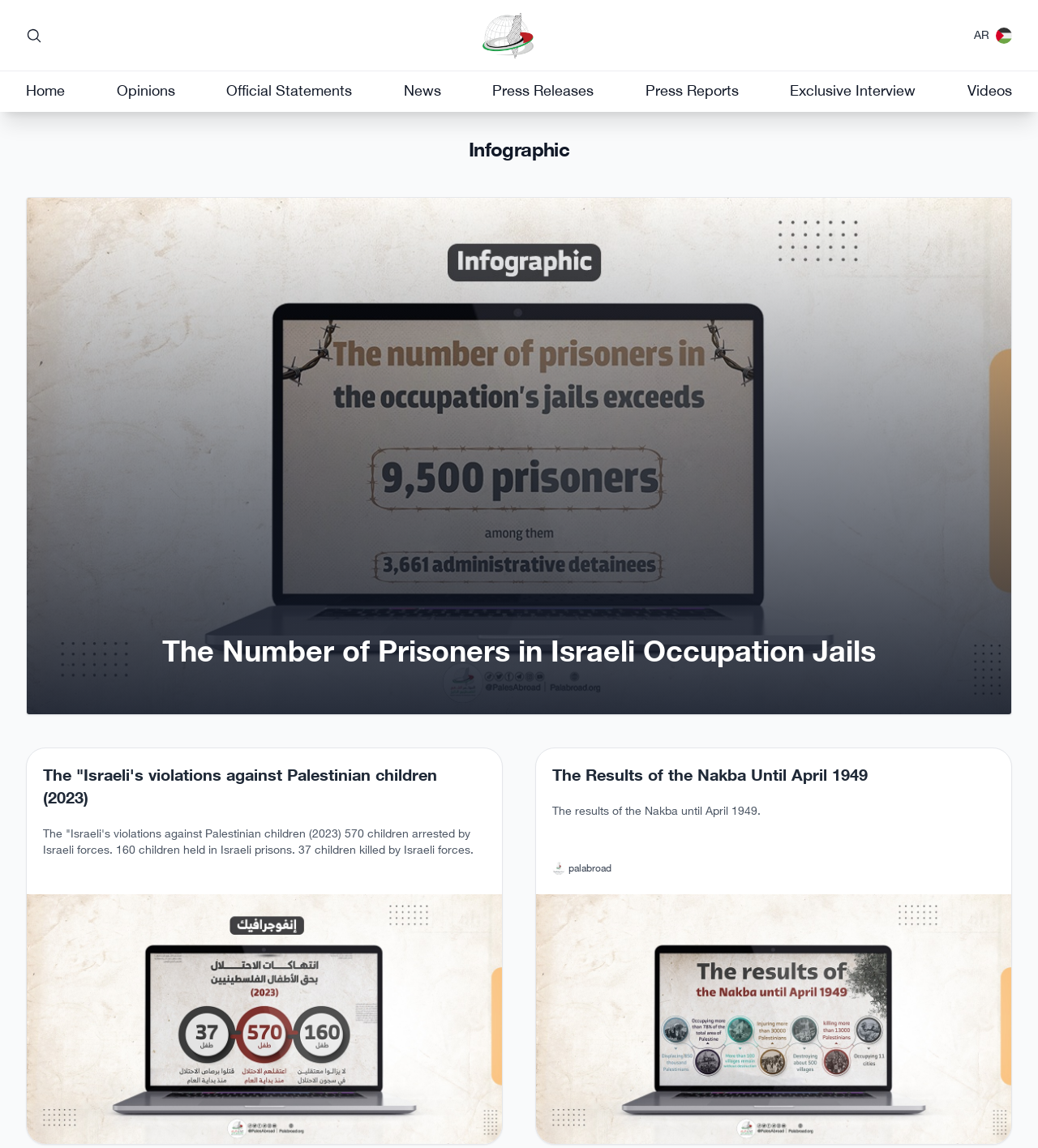Could you provide the bounding box coordinates for the portion of the screen to click to complete this instruction: "Switch to Arabic language"?

[0.938, 0.024, 0.975, 0.038]